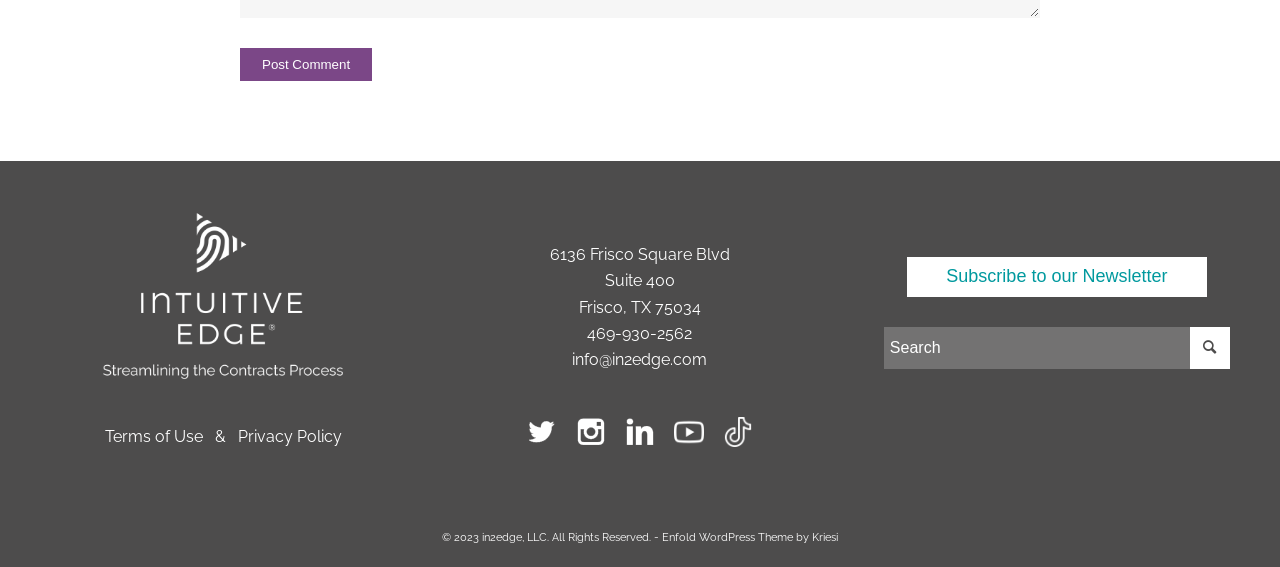Select the bounding box coordinates of the element I need to click to carry out the following instruction: "Read about Activation Of A Carbon Monoxide (CO) Alarm".

None